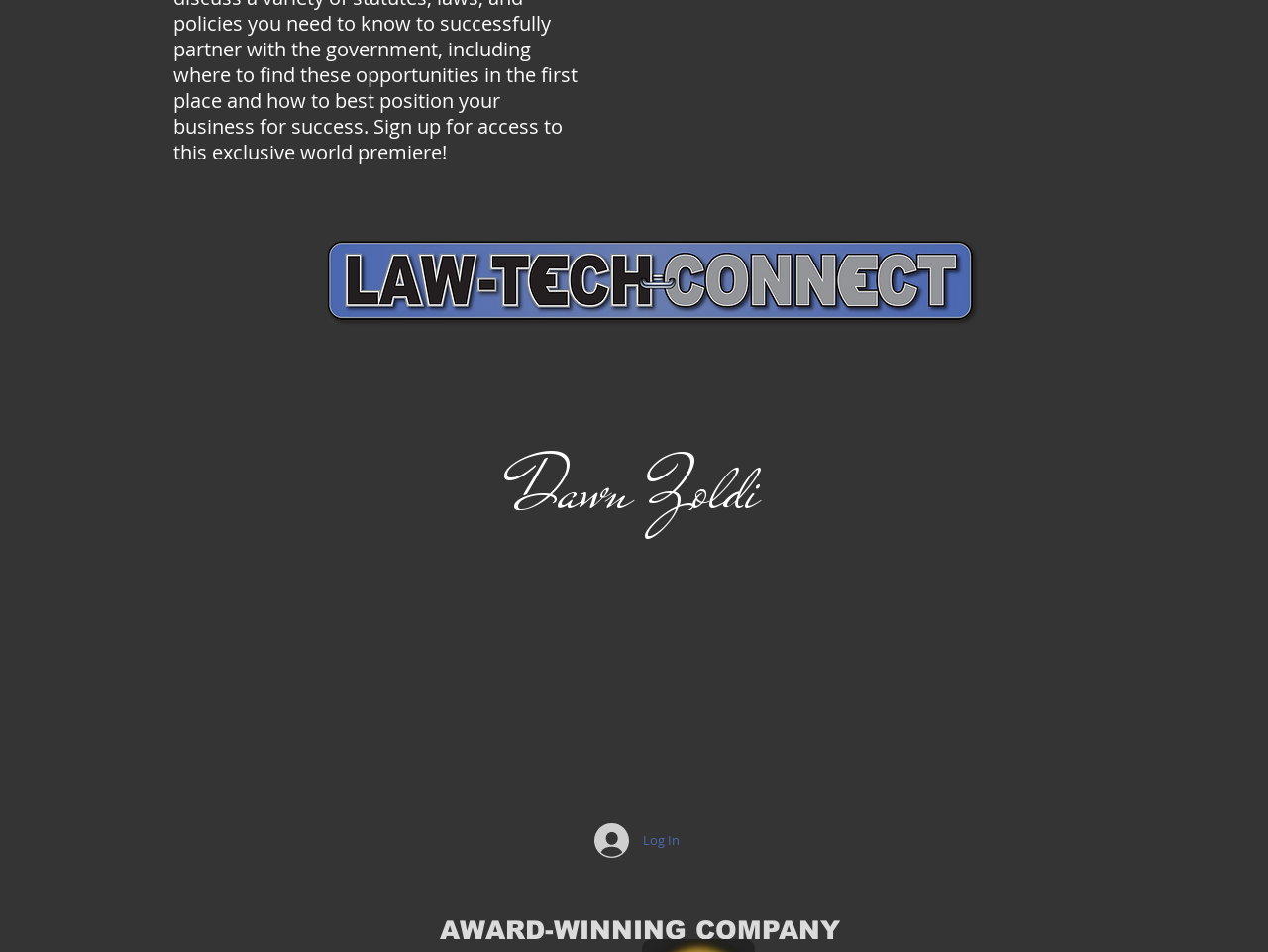What is the text of the heading at the bottom of the webpage? Refer to the image and provide a one-word or short phrase answer.

AWARD-WINNING COMPANY